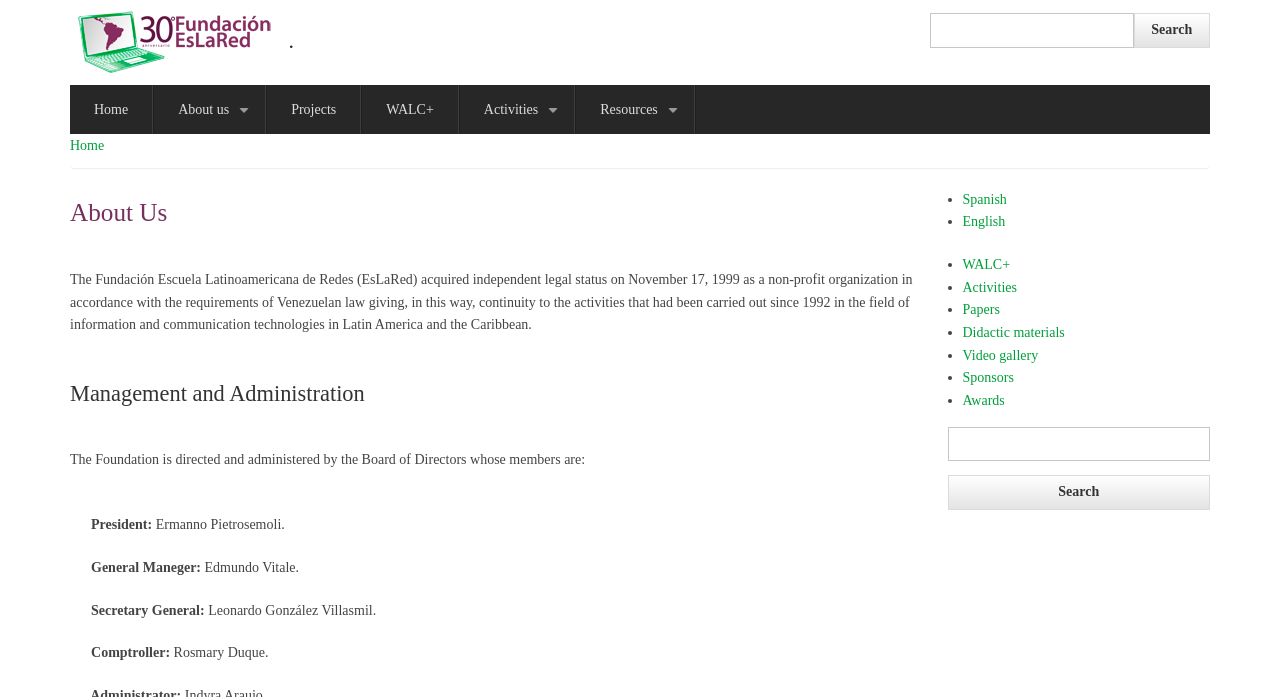Observe the image and answer the following question in detail: What is the name of the organization?

The name of the organization can be found in the text 'The Fundación Escuela Latinoamericana de Redes (EsLaRed) acquired independent legal status on November 17, 1999...' which is located in the main content area of the webpage.